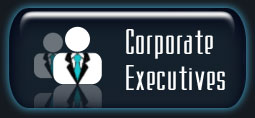What does the icon on the button represent?
Please provide a single word or phrase answer based on the image.

Individuals in business suits